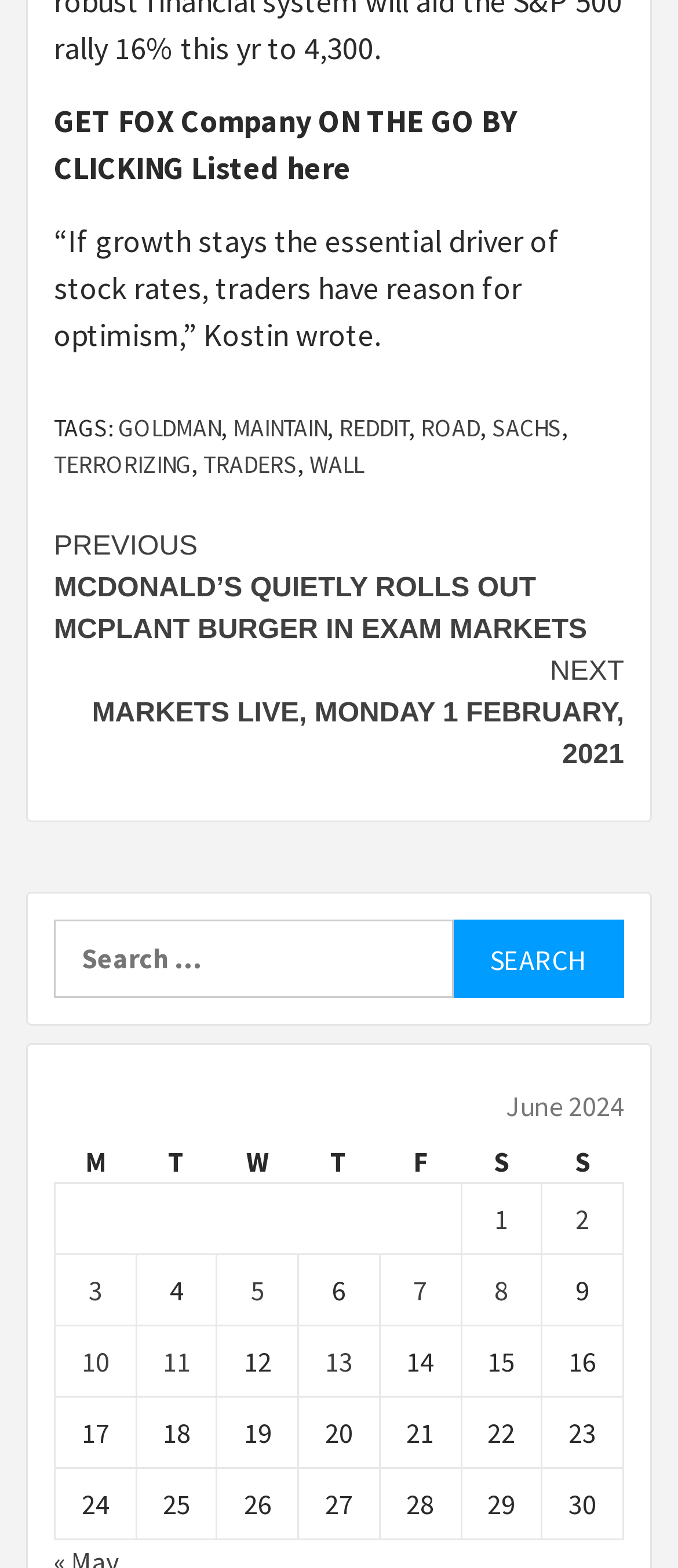Provide a one-word or one-phrase answer to the question:
What is the purpose of the 'Search for:' field?

To search articles